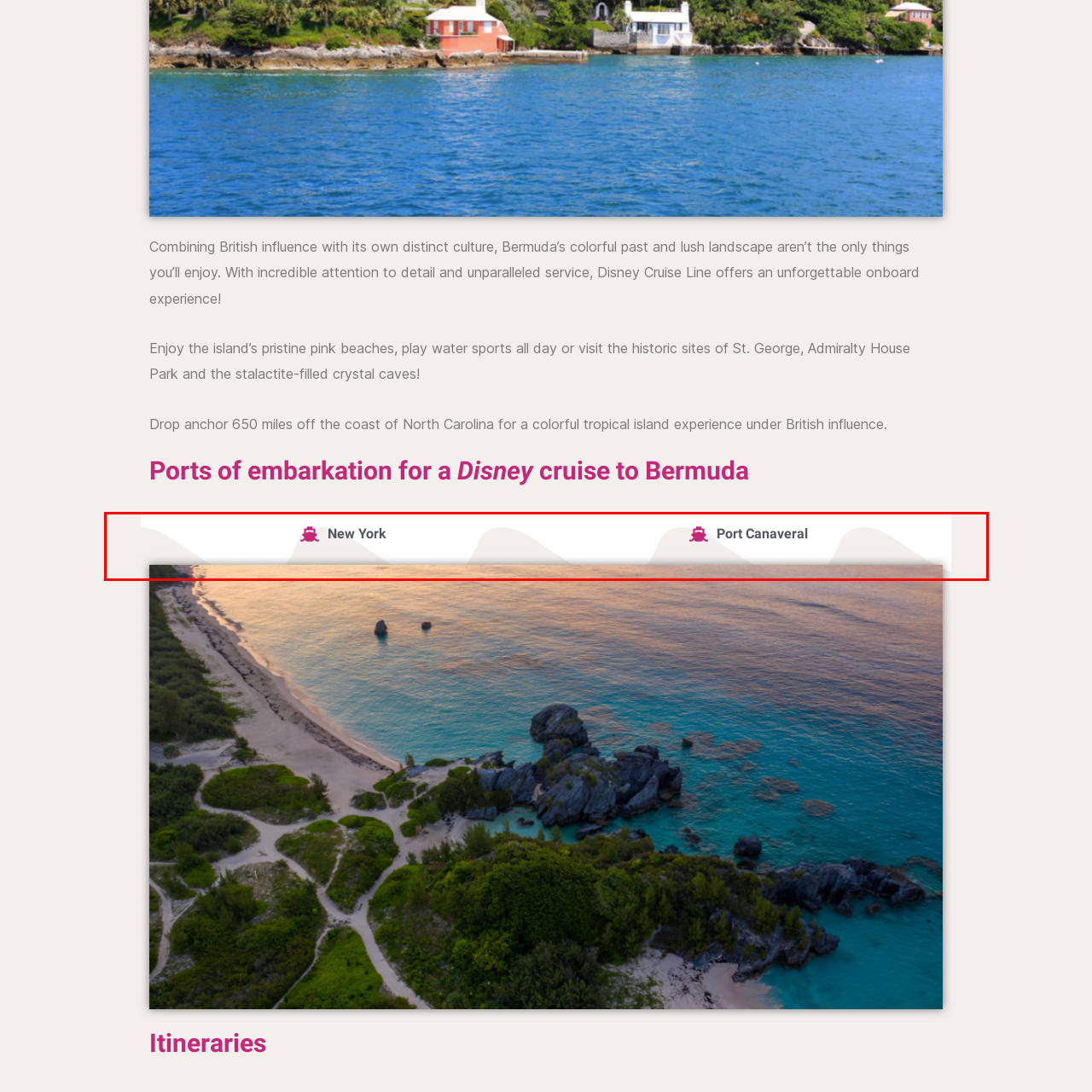Observe the image segment inside the red bounding box and answer concisely with a single word or phrase: What is the destination of the cruise?

Bermuda